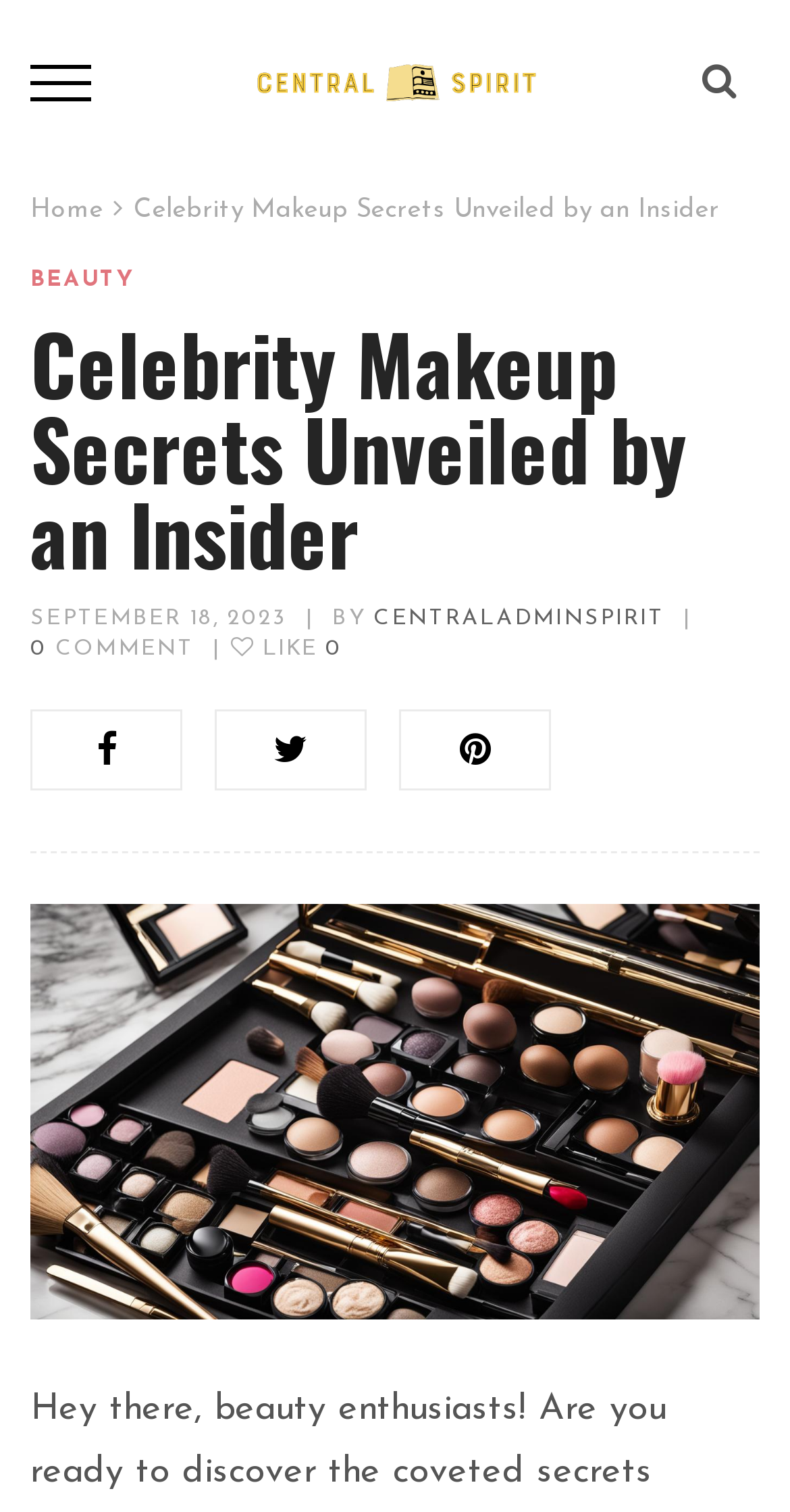Identify and provide the bounding box for the element described by: "title="facebook"".

[0.038, 0.469, 0.231, 0.522]